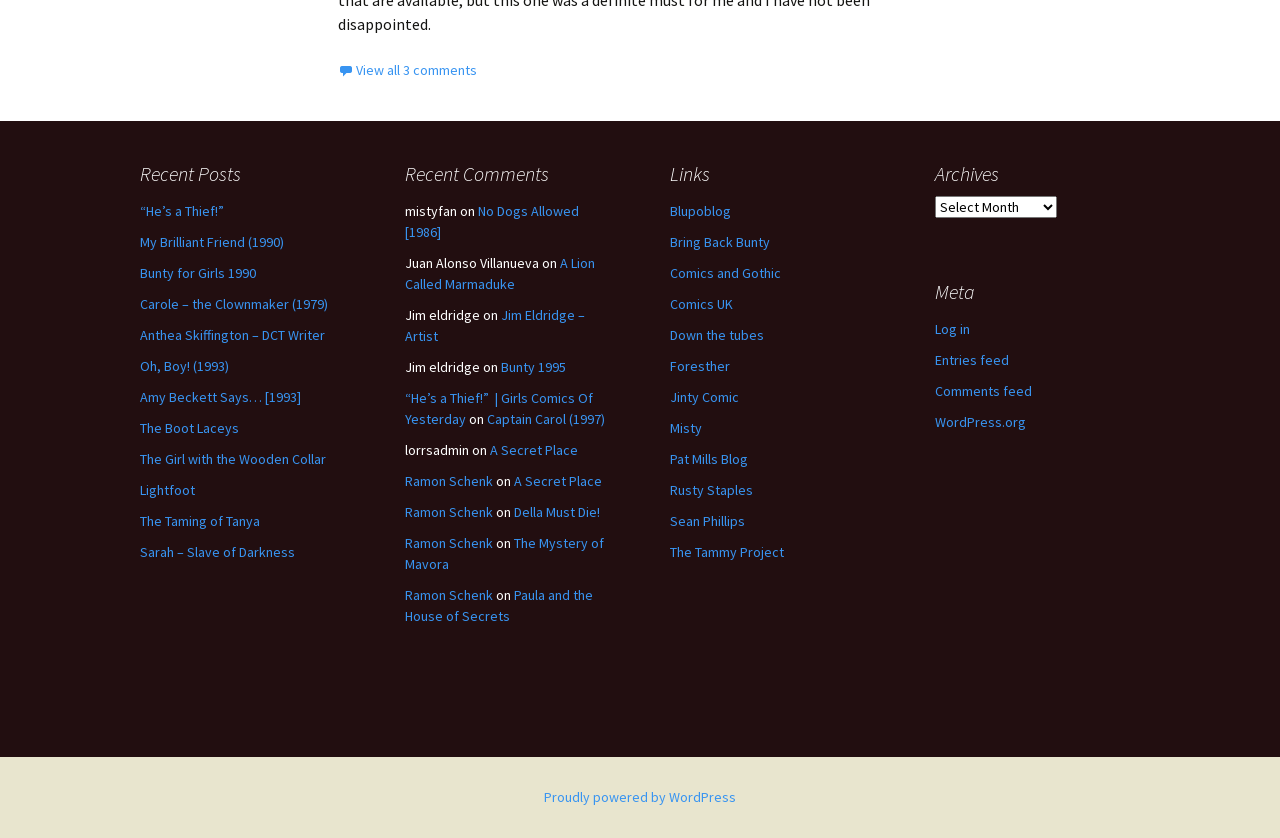How many sections are present on the webpage?
Use the information from the screenshot to give a comprehensive response to the question.

I counted the number of distinct sections on the webpage, which are 'Recent Posts', 'Recent Comments', 'Links', 'Archives', and 'Meta'.